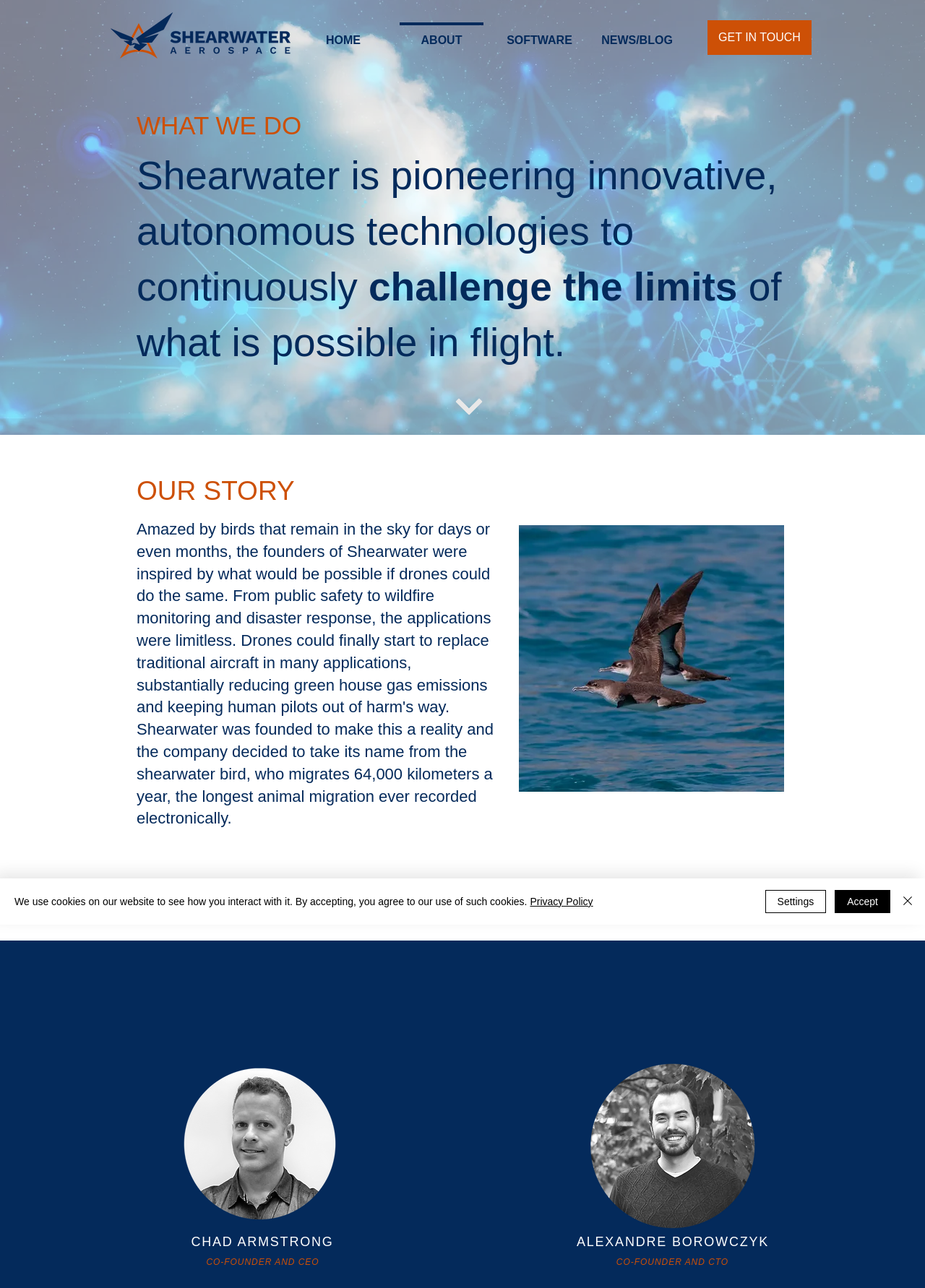Detail the webpage's structure and highlights in your description.

The webpage is about Shearwater Aerospace, a company pioneering innovative and autonomous technologies in flight. At the top left corner, there is a logo of Shearwater Aerospace, a triangle-shaped image. Next to the logo, there is a navigation menu with links to "HOME", "ABOUT", "SOFTWARE", and "NEWS/BLOG". On the top right corner, there is a link to "GET IN TOUCH".

Below the navigation menu, there is a heading "WHAT WE DO" followed by a paragraph of text describing the company's mission to challenge the limits of what is possible in flight. There is a "Continue" link below the text.

To the right of the "WHAT WE DO" section, there is an image of a bird, likely representing Shearwater Aerospace. Below the image, there is a heading "OUR STORY".

Further down the page, there are sections about the company's founders, Chad Armstrong and Alexandre Borowczyk, with their images, headings, and descriptions of their roles as CO-FOUNDER AND CEO, and CO-FOUNDER AND CTO, respectively.

At the bottom of the page, there is a cookie policy alert with a message about the use of cookies on the website. The alert includes links to the "Privacy Policy" and buttons to "Accept", "Settings", and "Close" the alert. The "Close" button has a small image of a close icon.